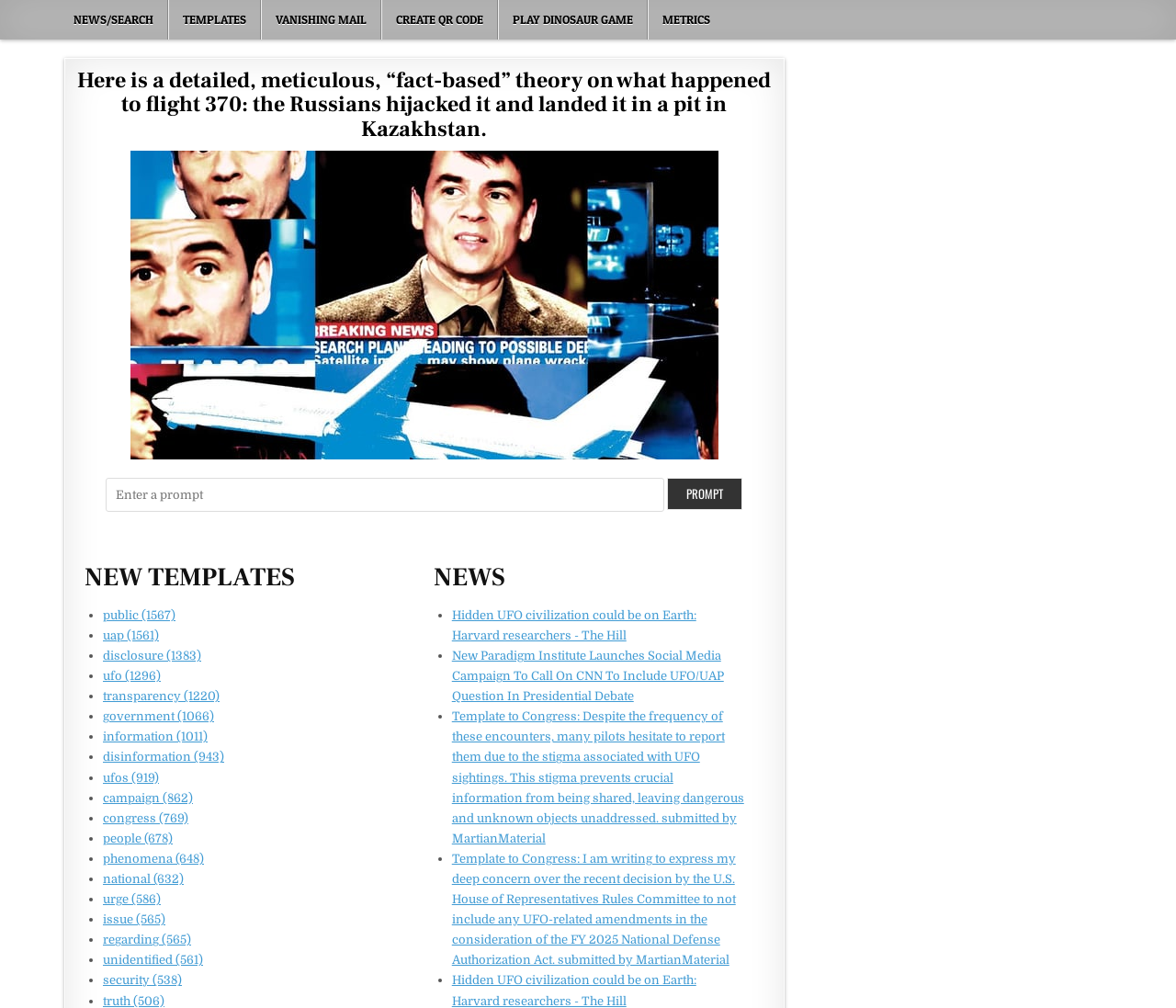Give a complete and precise description of the webpage's appearance.

This webpage appears to be a blog or news site focused on UFO-related topics. At the top, there is a navigation menu with links to various sections, including "NEWS/SEARCH", "TEMPLATES", "VANISHING MAIL", "CREATE QR CODE", "PLAY DINOSAUR GAME", and "METRICS". 

Below the navigation menu, there is a heading that reads "Here is a detailed, meticulous, “fact-based” theory on what happened to flight 370: the Russians hijacked it and landed it in a pit in Kazakhstan." This heading is accompanied by an image.

To the right of the image, there is a textbox with a prompt and a button labeled "PROMPT". 

Further down the page, there are two sections: "NEW TEMPLATES" and "NEWS". The "NEW TEMPLATES" section lists 25 links to various templates, each with a number in parentheses, likely indicating the number of times the template has been used. The links are arranged in a list with bullet points.

The "NEWS" section lists 5 news articles, each with a brief summary and a link to the full article. The articles are also arranged in a list with bullet points.

At the very bottom of the page, there is a complementary section, but it appears to be empty.